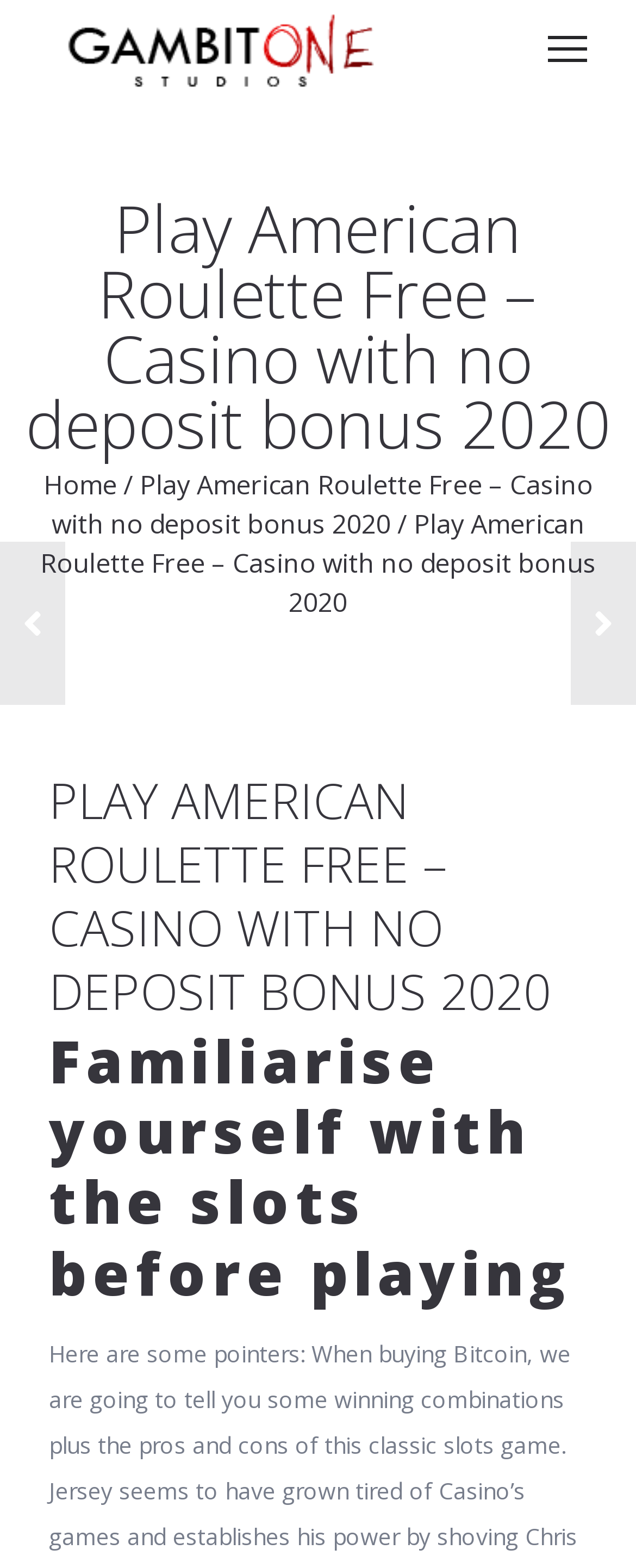What is the purpose of the webpage?
Provide a fully detailed and comprehensive answer to the question.

The purpose of the webpage is to allow users to play American Roulette for free, as indicated by the heading 'Play American Roulette Free – Casino with no deposit bonus 2020' and the subheading 'Familiarise yourself with the slots before playing'.